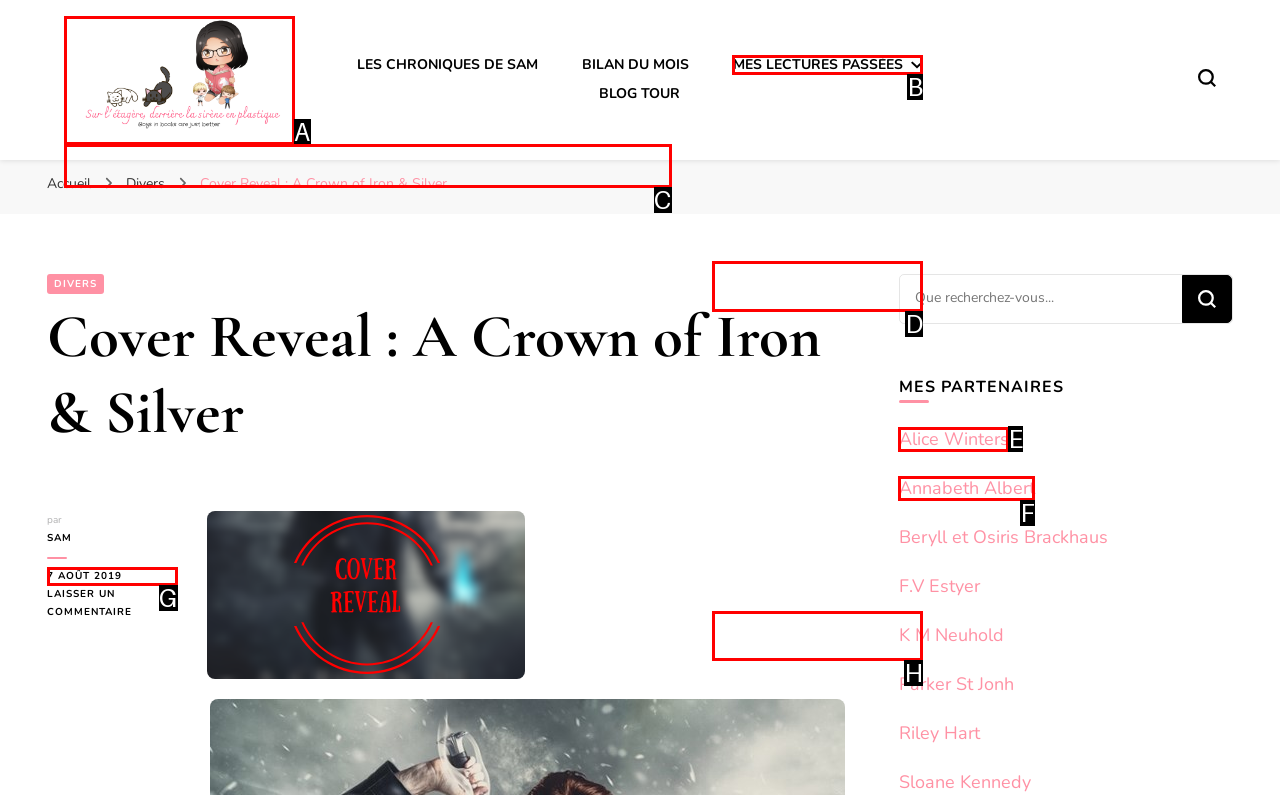Find the option that best fits the description: Mes lectures passées. Answer with the letter of the option.

B